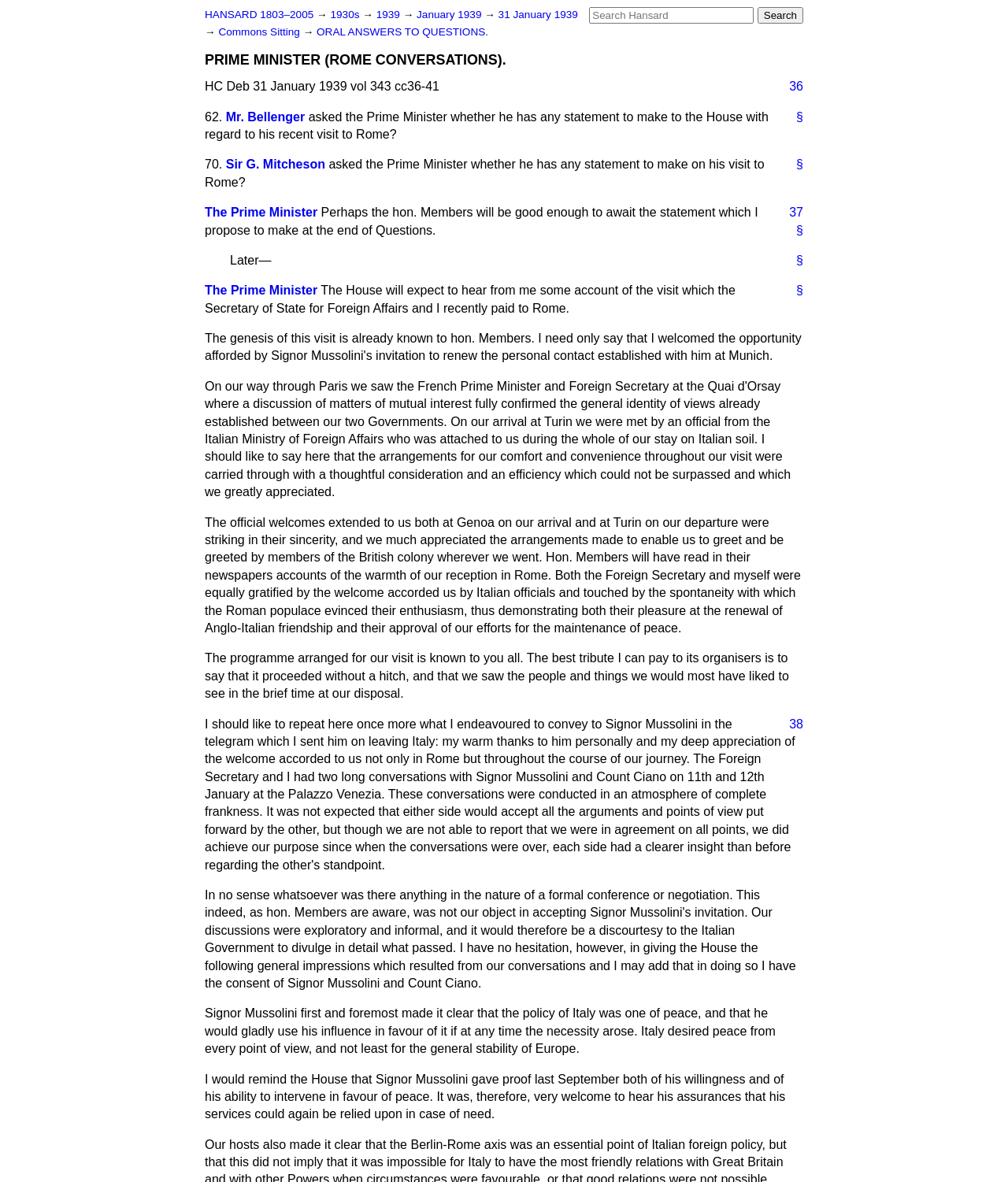Locate the bounding box coordinates of the element that needs to be clicked to carry out the instruction: "Click on link 36". The coordinates should be given as four float numbers ranging from 0 to 1, i.e., [left, top, right, bottom].

[0.77, 0.066, 0.797, 0.081]